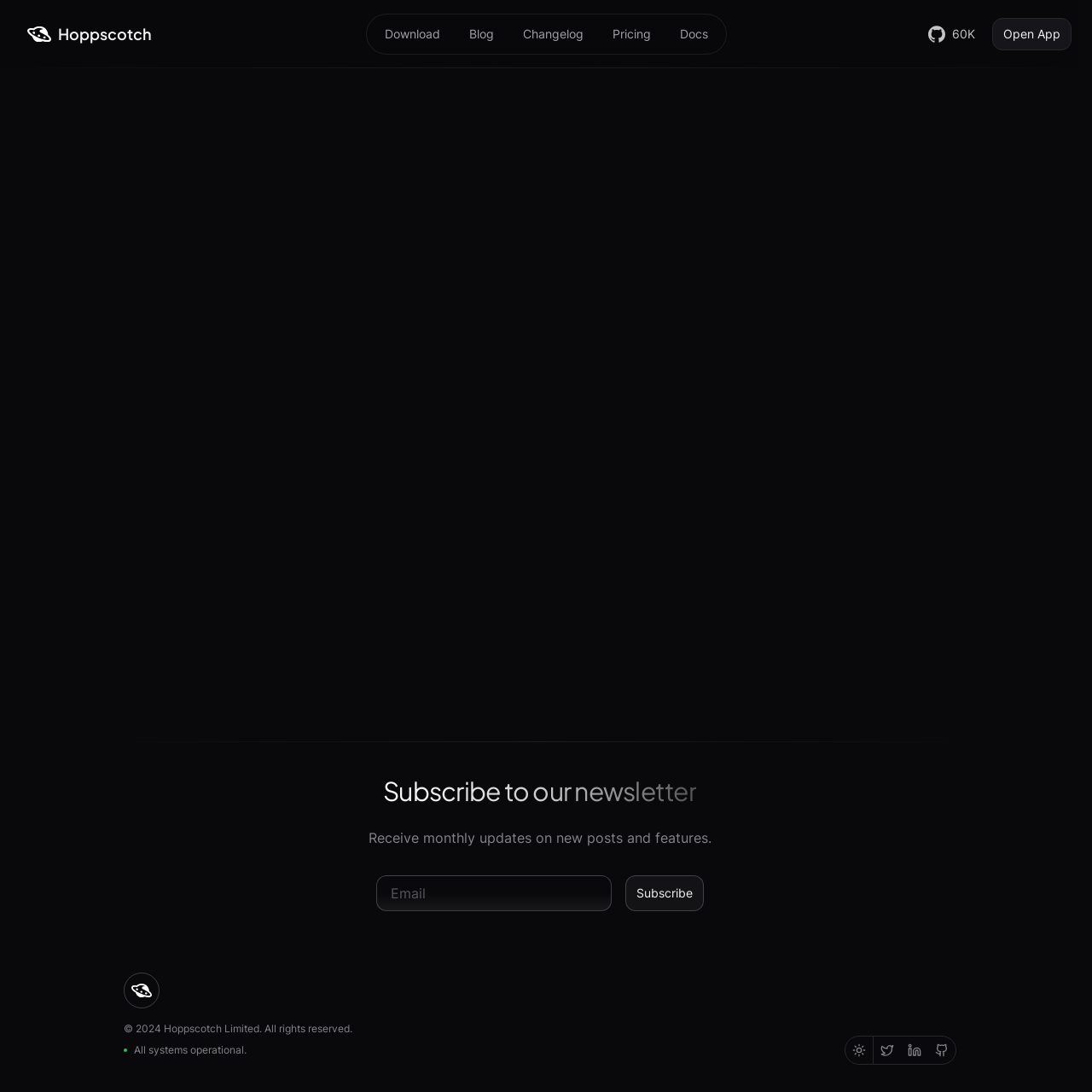Please determine the bounding box coordinates for the element that should be clicked to follow these instructions: "Download the app".

[0.339, 0.016, 0.416, 0.046]